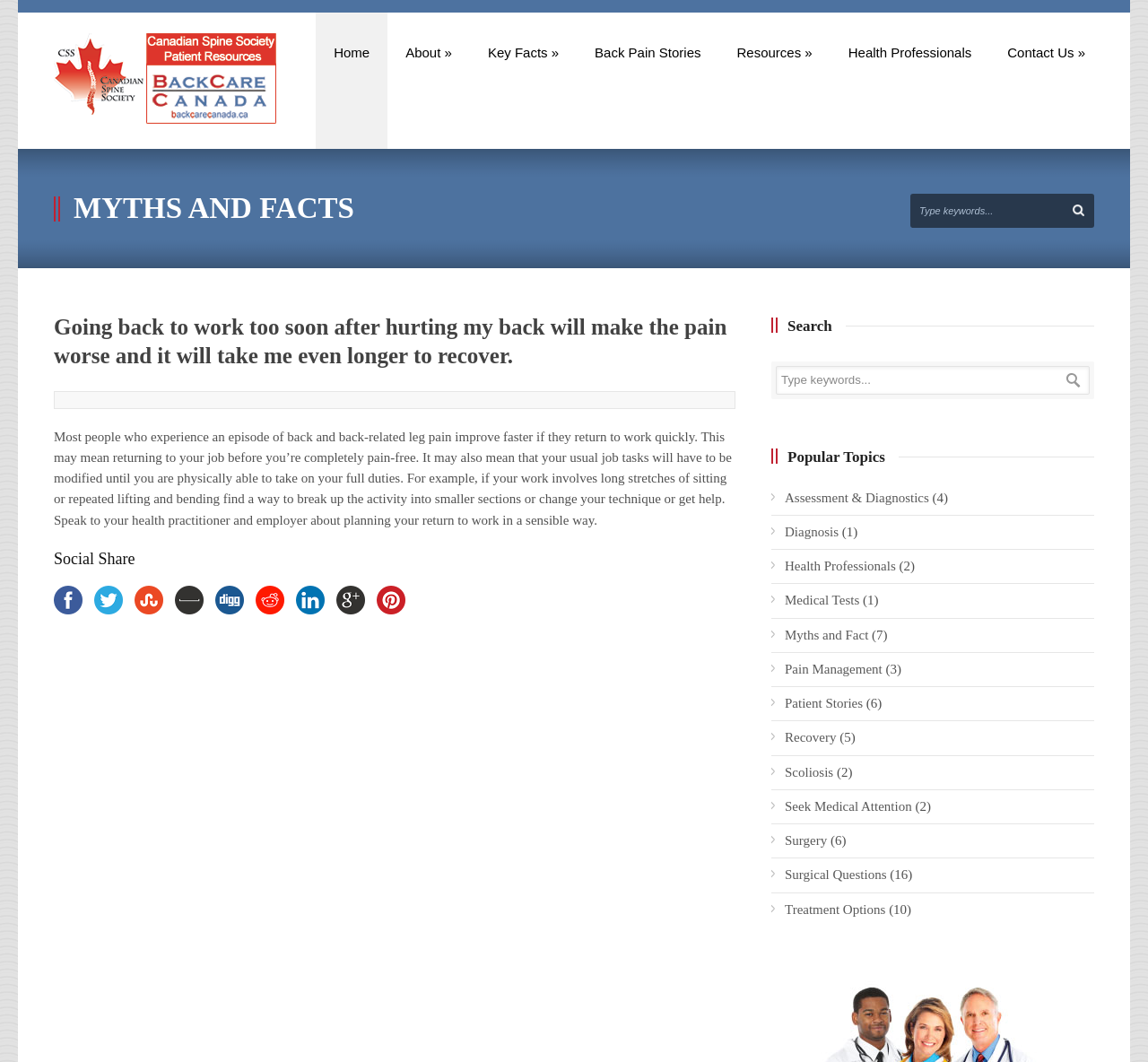Specify the bounding box coordinates of the element's area that should be clicked to execute the given instruction: "Read about 'Going back to work too soon after hurting my back will make the pain worse and it will take me even longer to recover.'". The coordinates should be four float numbers between 0 and 1, i.e., [left, top, right, bottom].

[0.047, 0.294, 0.641, 0.349]